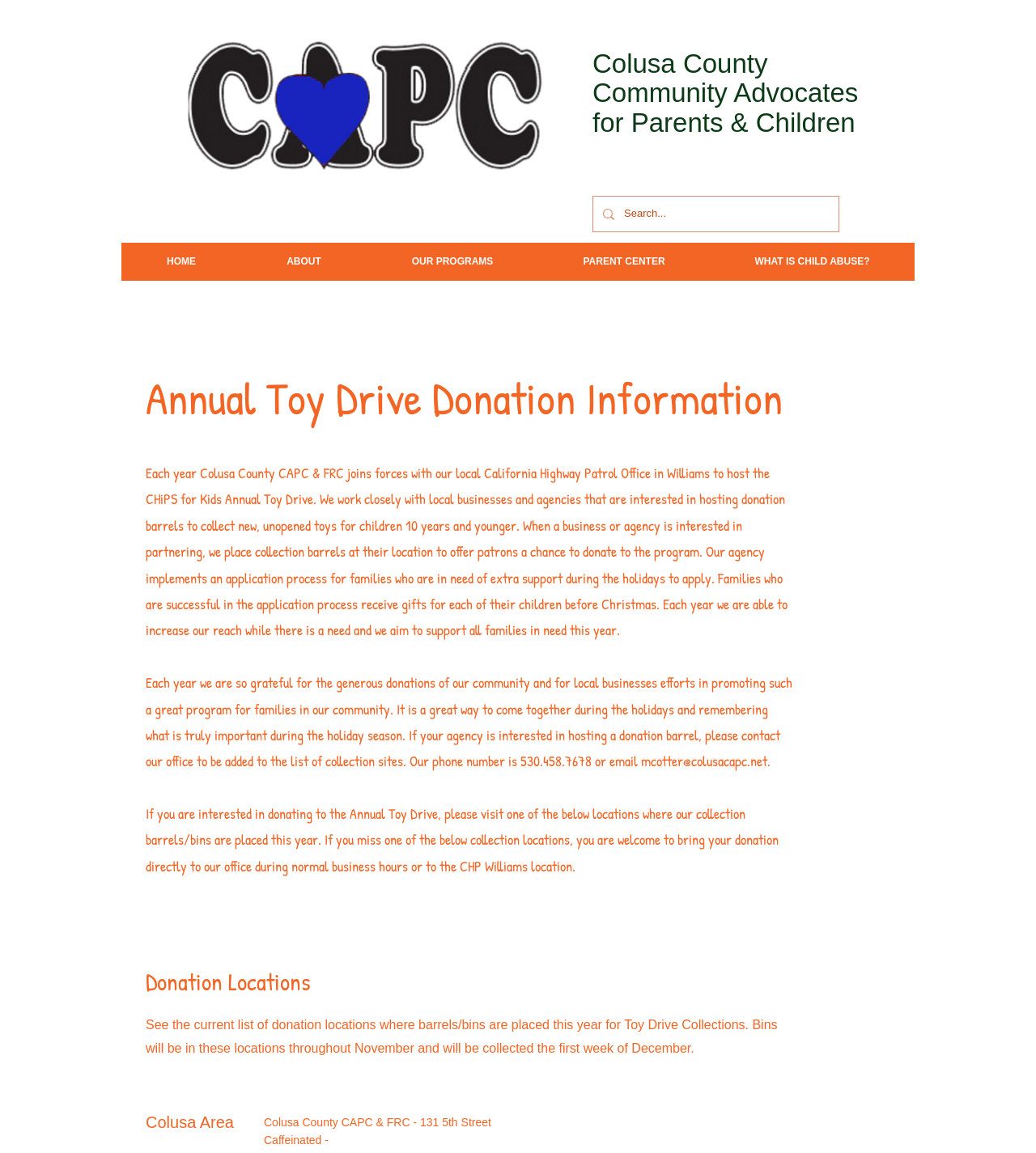Locate the bounding box coordinates of the element that should be clicked to execute the following instruction: "Search for something".

[0.573, 0.171, 0.809, 0.201]